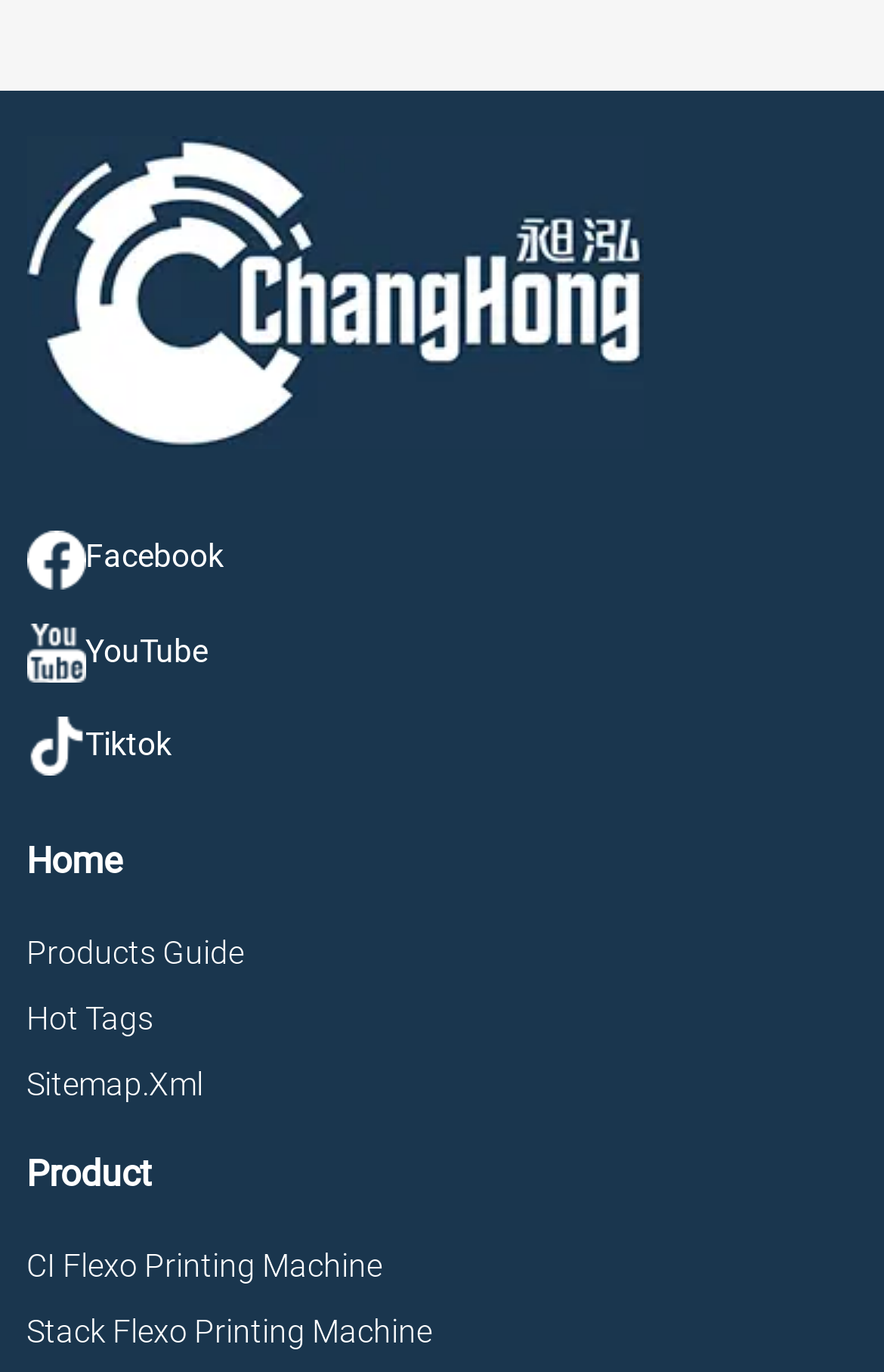Please find the bounding box for the UI component described as follows: "Hot Tags".

[0.03, 0.723, 0.951, 0.762]